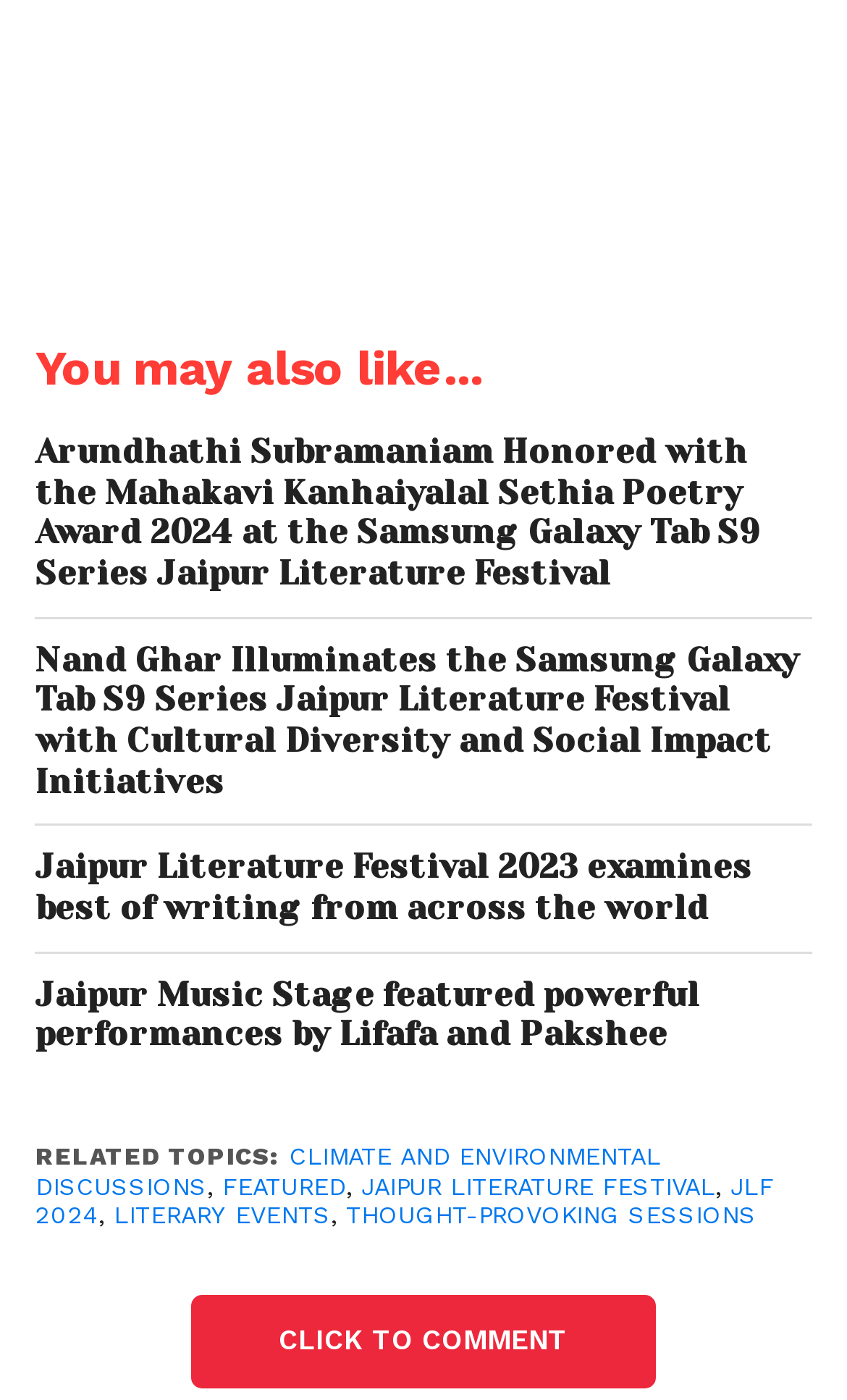Who is the writer and naturalist featured in the session 'Intertidal: A Coast and Marsh Diary'?
Respond to the question with a single word or phrase according to the image.

Yuvan Aves